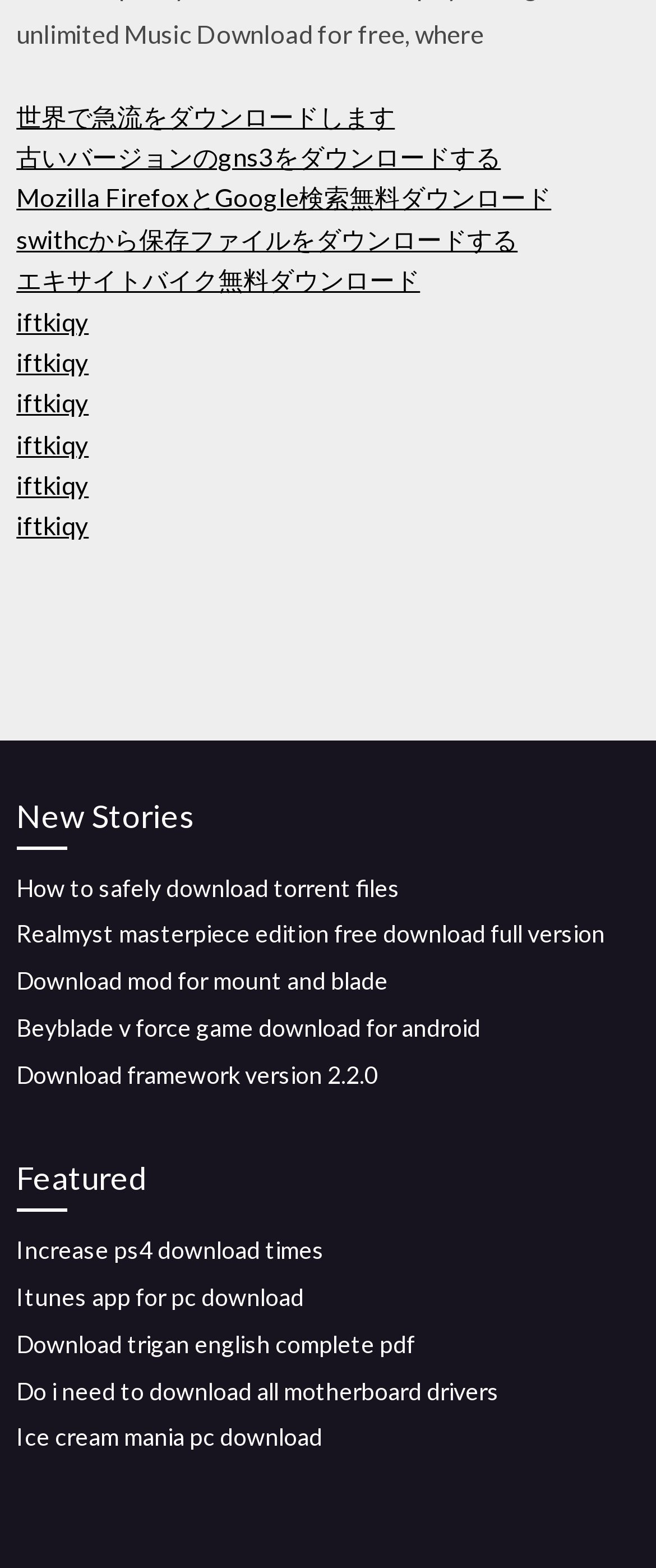Can you provide the bounding box coordinates for the element that should be clicked to implement the instruction: "Download the Realmyst masterpiece edition full version"?

[0.025, 0.586, 0.922, 0.605]